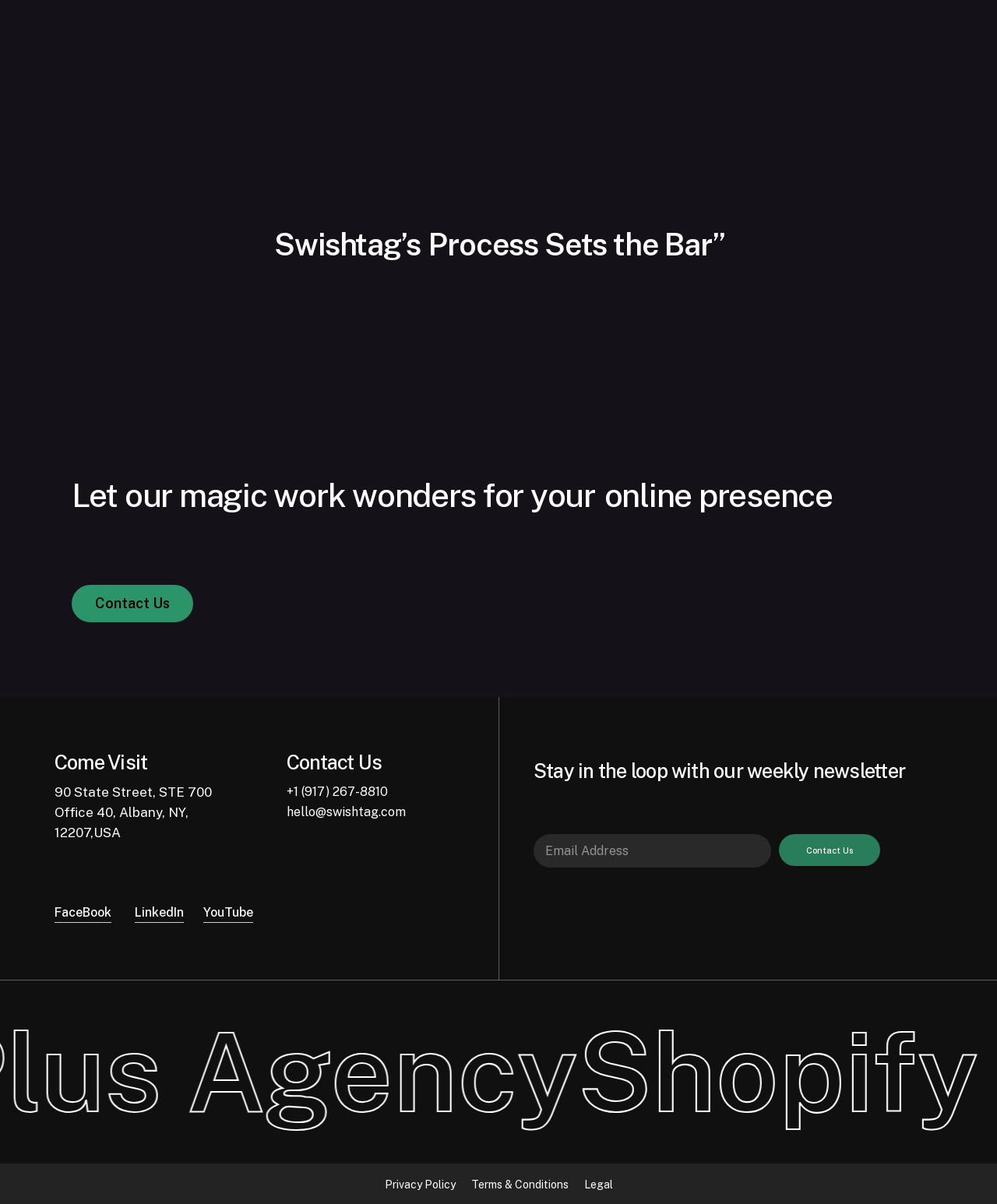Can you pinpoint the bounding box coordinates for the clickable element required for this instruction: "Visit Facebook"? The coordinates should be four float numbers between 0 and 1, i.e., [left, top, right, bottom].

[0.055, 0.75, 0.112, 0.767]